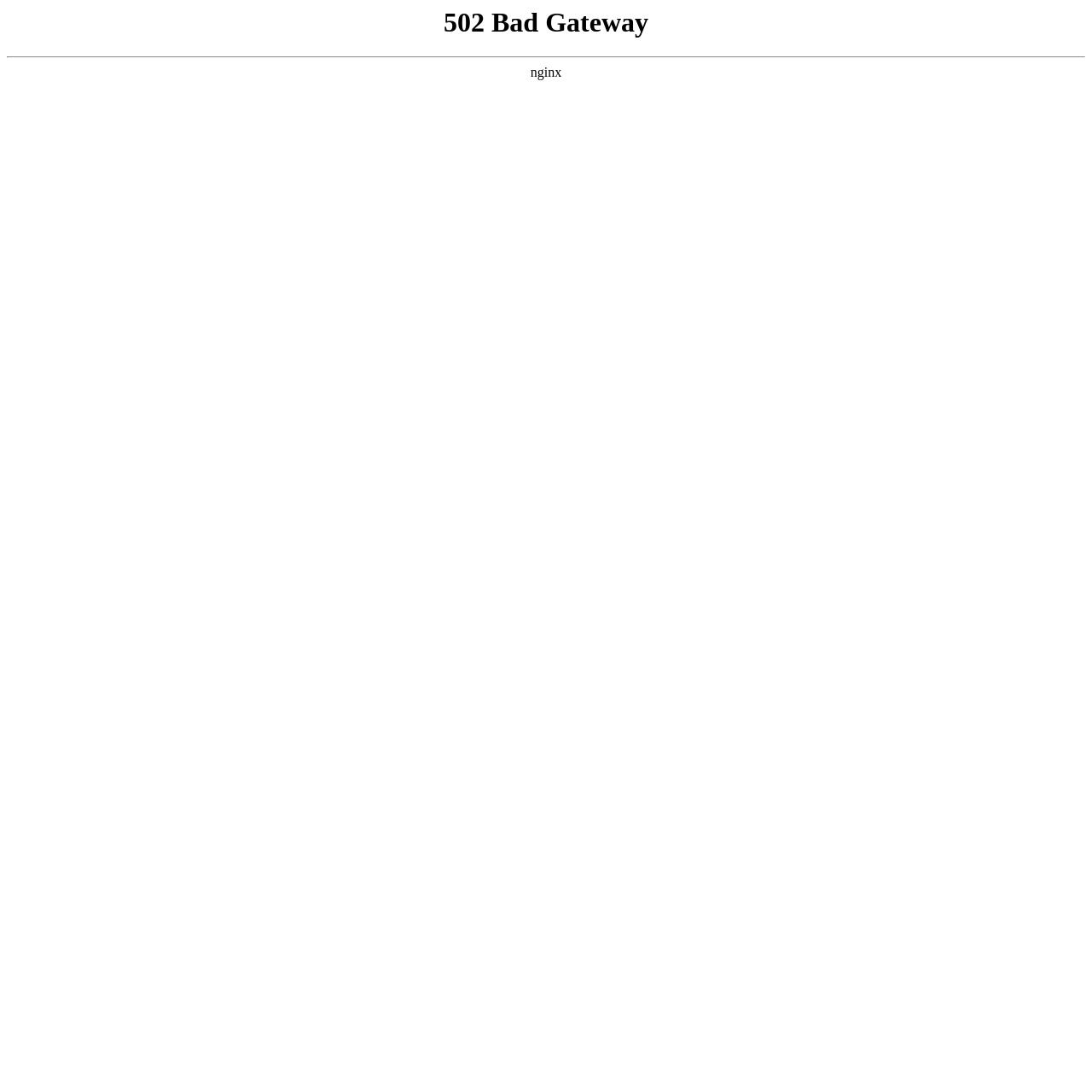Identify the primary heading of the webpage and provide its text.

502 Bad Gateway